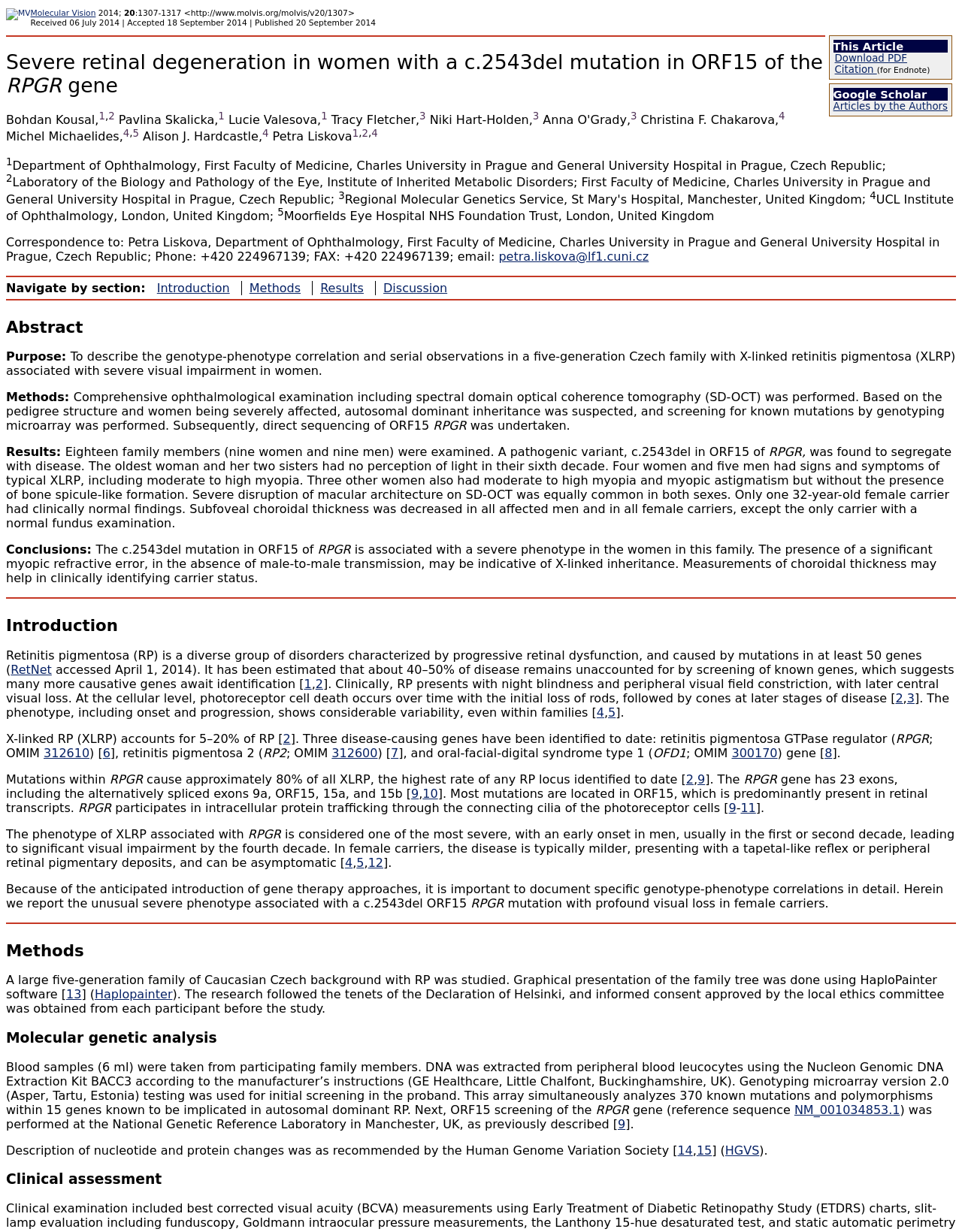What is the publication year of the article?
Please respond to the question with as much detail as possible.

The publication year of the article can be found near the top of the webpage, where it says '2014;1307-1317'. The year is 2014.